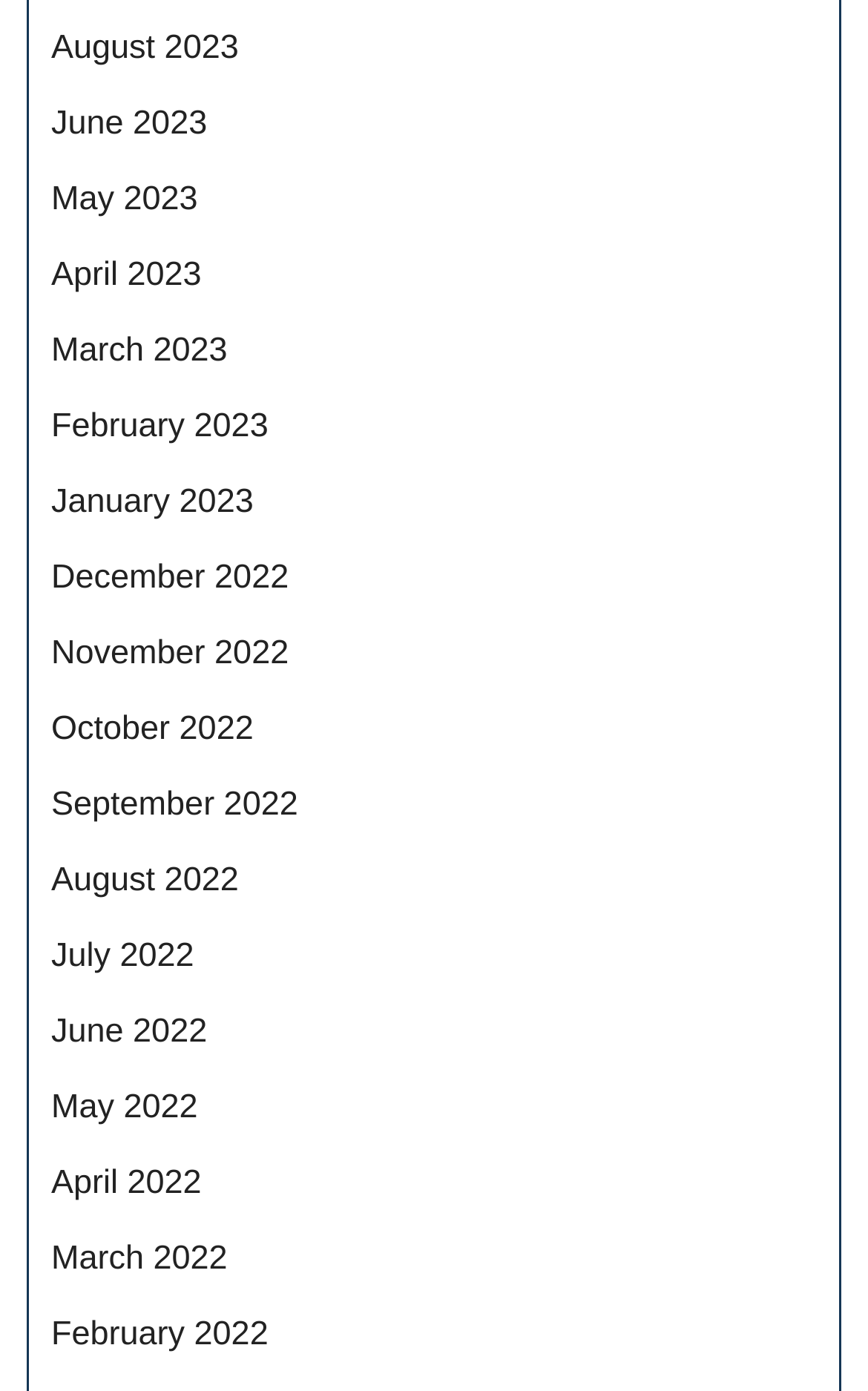Identify the coordinates of the bounding box for the element that must be clicked to accomplish the instruction: "View the topic 'Apoligies before hand but I’m really stuck'".

None